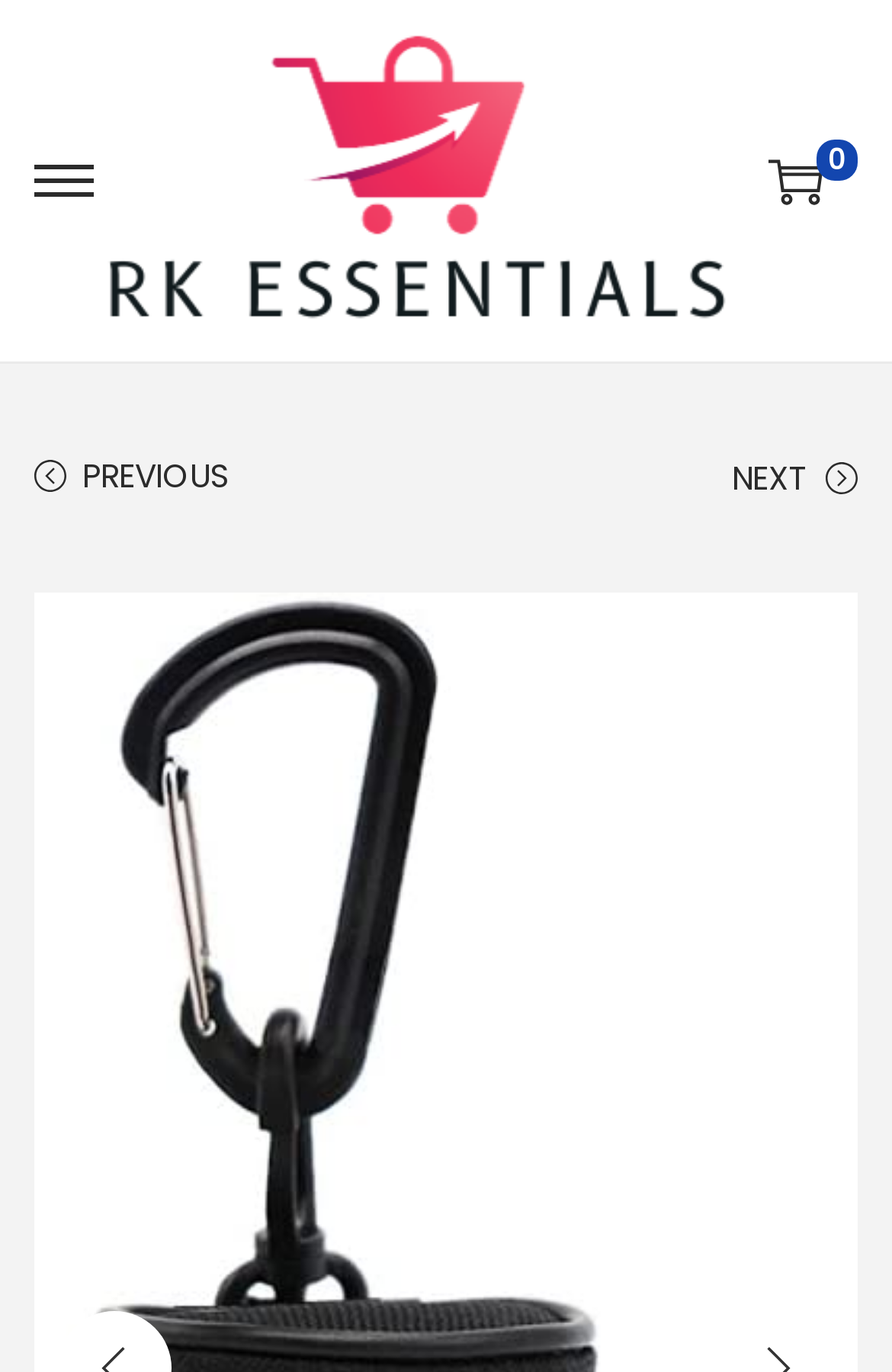Provide the bounding box coordinates of the HTML element this sentence describes: "alt="RK Essentials"". The bounding box coordinates consist of four float numbers between 0 and 1, i.e., [left, top, right, bottom].

[0.105, 0.113, 0.823, 0.146]